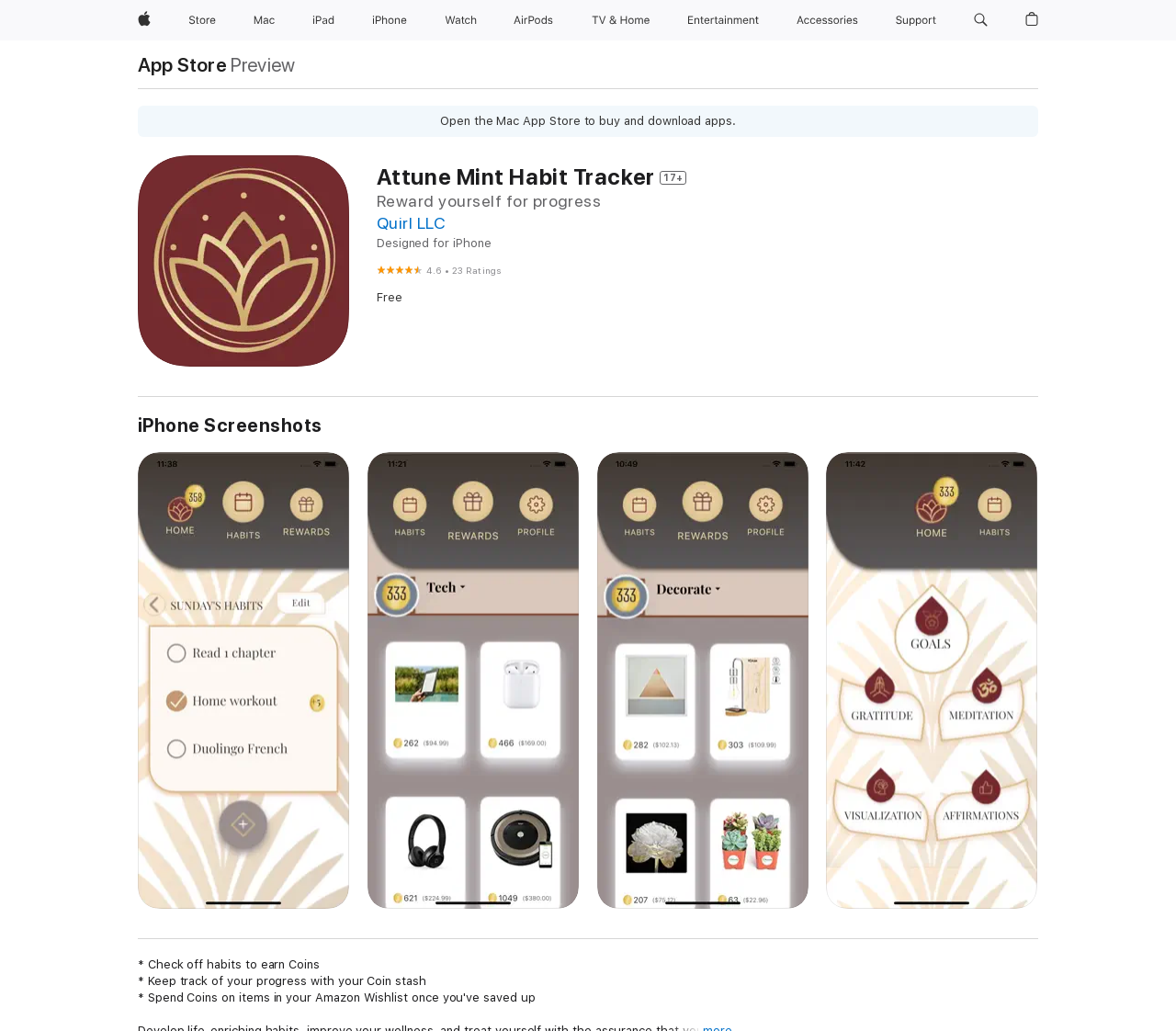Determine the coordinates of the bounding box for the clickable area needed to execute this instruction: "Open App Store".

[0.117, 0.053, 0.193, 0.072]